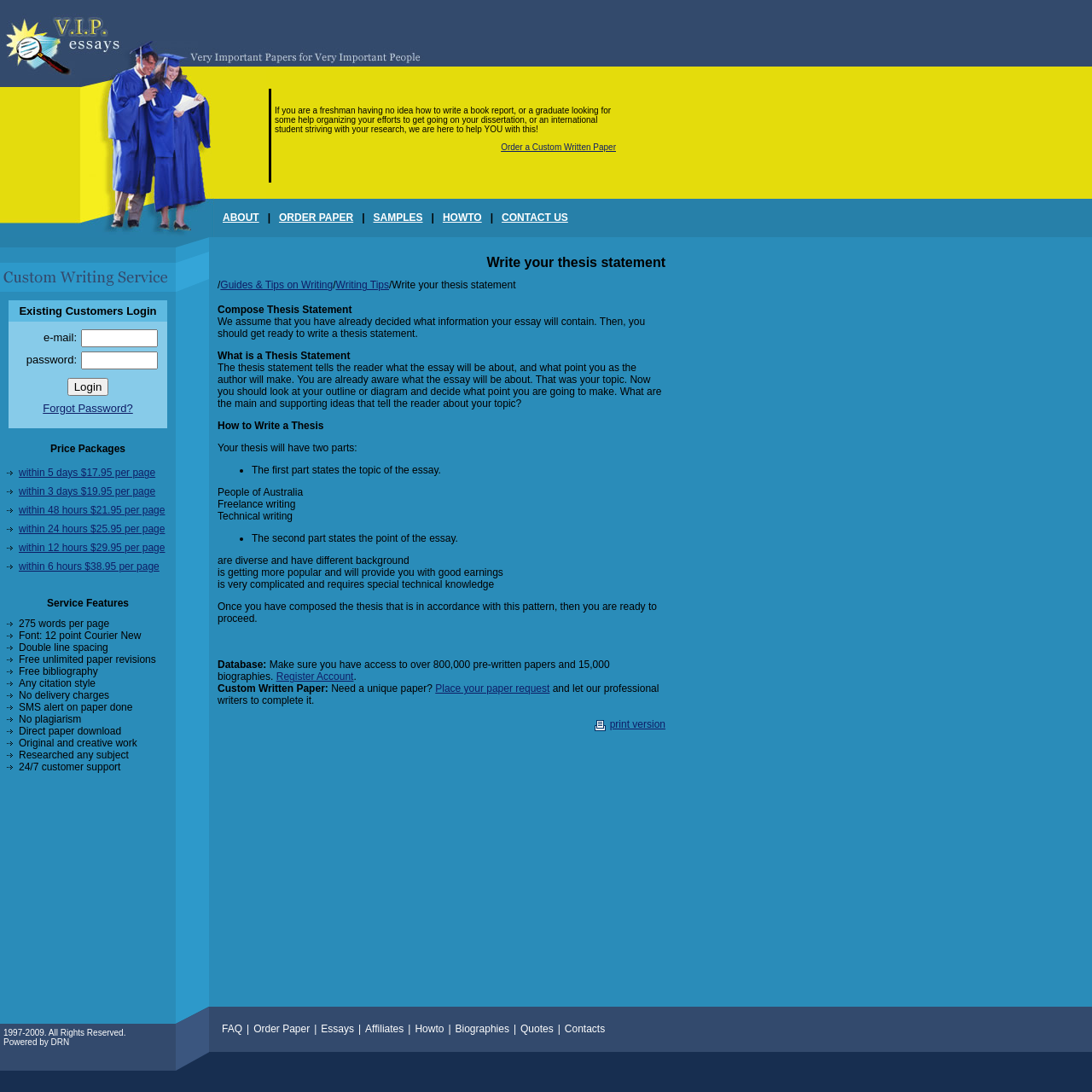Locate the bounding box coordinates of the UI element described by: "Place your paper request". Provide the coordinates as four float numbers between 0 and 1, formatted as [left, top, right, bottom].

[0.399, 0.625, 0.503, 0.636]